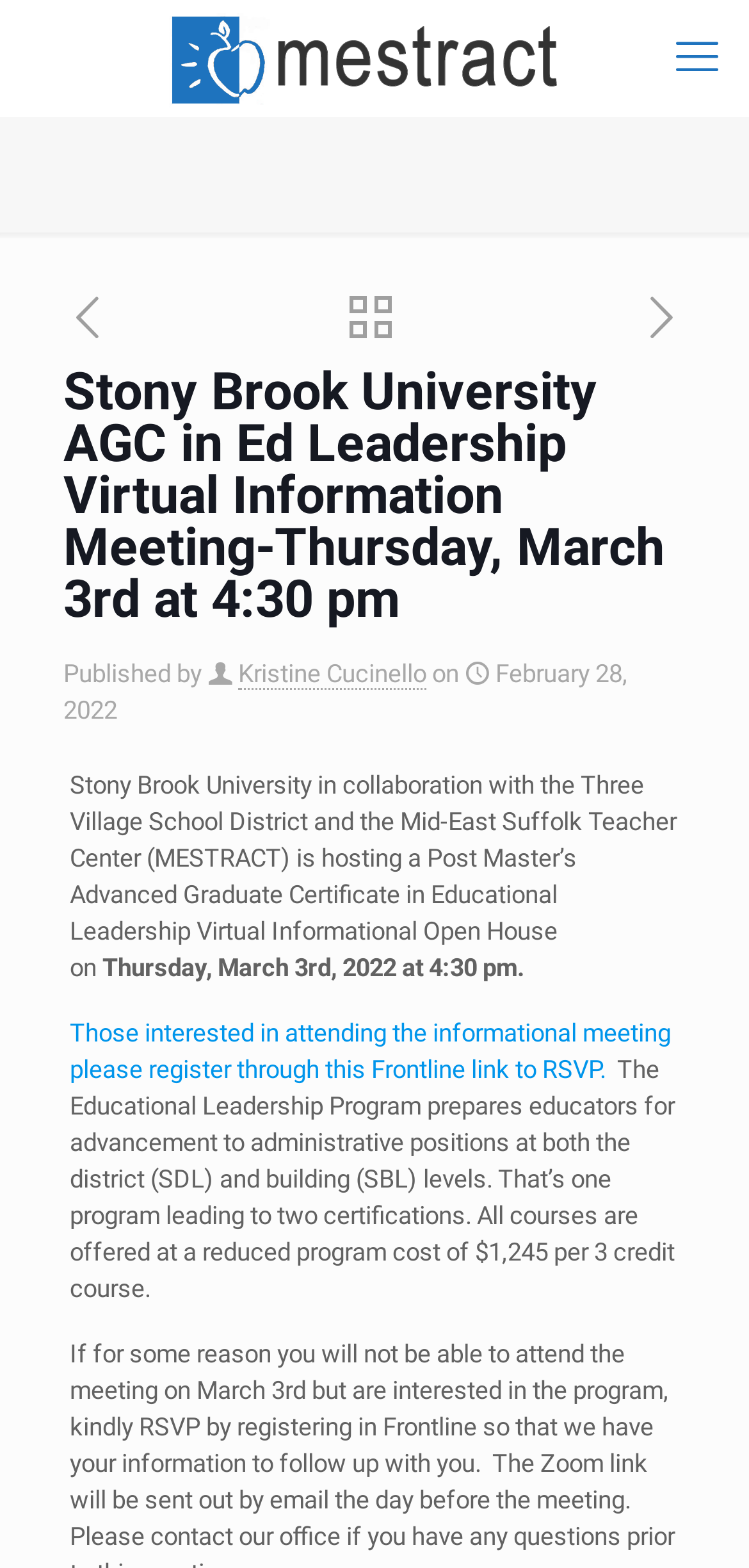Deliver a detailed narrative of the webpage's visual and textual elements.

The webpage appears to be an event information page for a virtual meeting hosted by Stony Brook University. At the top left corner, there is a logo image. On the top right corner, there is a mobile menu link. 

Below the logo, there is a header section that contains links to navigate through posts, including "previous post", "next post", and "all posts". The "all posts" link has an accompanying image. 

The main content of the page is divided into sections. The first section is a heading that displays the title of the event, "Stony Brook University AGC in Ed Leadership Virtual Information Meeting-Thursday, March 3rd at 4:30 pm". Below the heading, there is a section that shows the author's name, "Kristine Cucinello", and the publication date, "February 28, 2022". 

The main content of the page is a paragraph of text that describes the event, which is a virtual informational open house for a Post Master's Advanced Graduate Certificate in Educational Leadership. The event is hosted by Stony Brook University in collaboration with the Three Village School District and the Mid-East Suffolk Teacher Center. The paragraph also mentions the date and time of the event, "Thursday, March 3rd, 2022 at 4:30 pm". 

Below the paragraph, there is a link to register for the event through a Frontline link. The page also provides additional information about the Educational Leadership Program, including its benefits and cost.